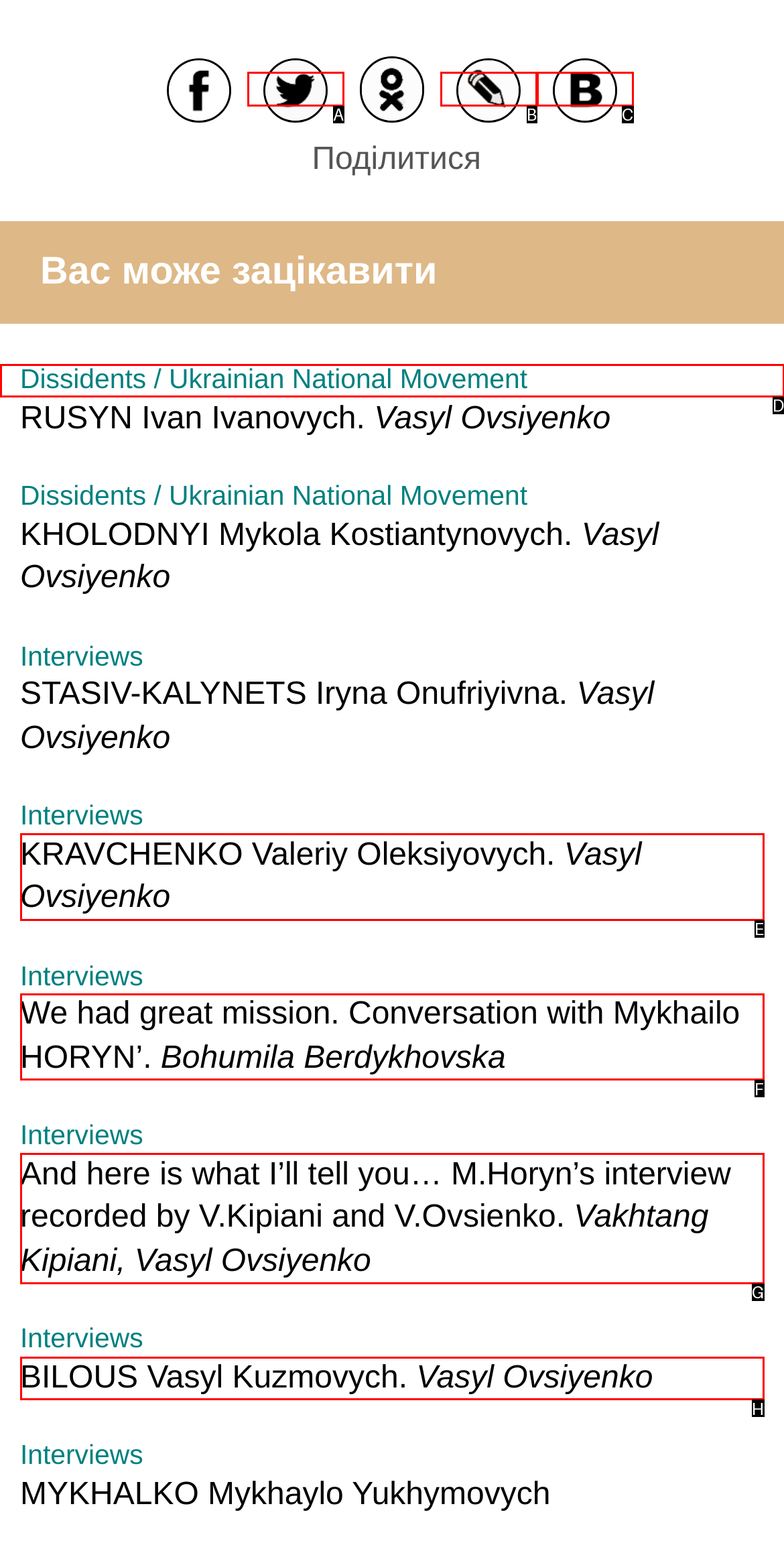Point out which UI element to click to complete this task: View Dissidents / Ukrainian National Movement
Answer with the letter corresponding to the right option from the available choices.

D